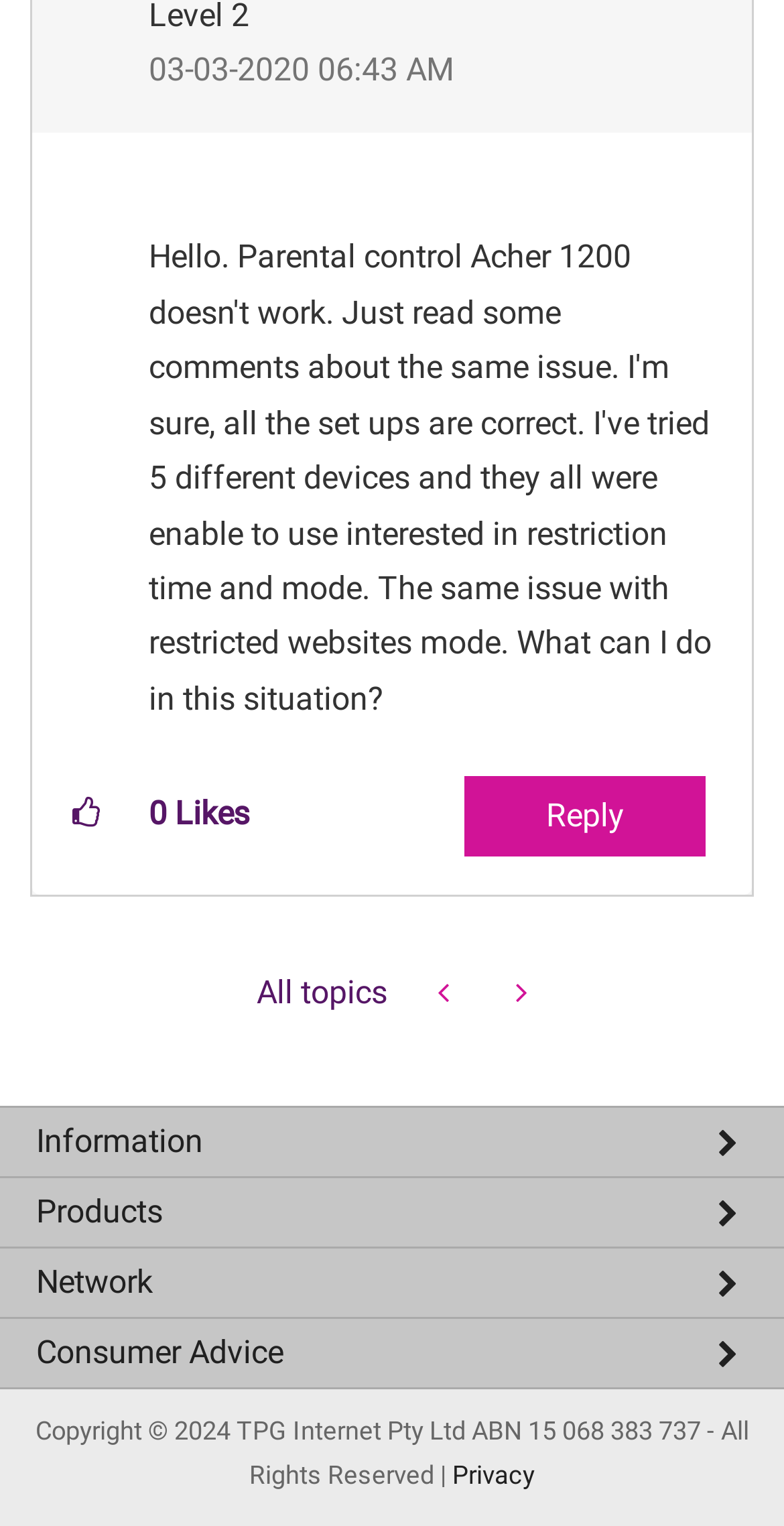Find the bounding box coordinates for the area that must be clicked to perform this action: "Reply to this post".

[0.592, 0.509, 0.9, 0.562]